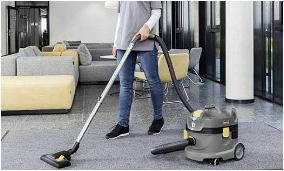Use a single word or phrase to answer the question:
What type of vacuum cleaner is being used?

Upright vacuum